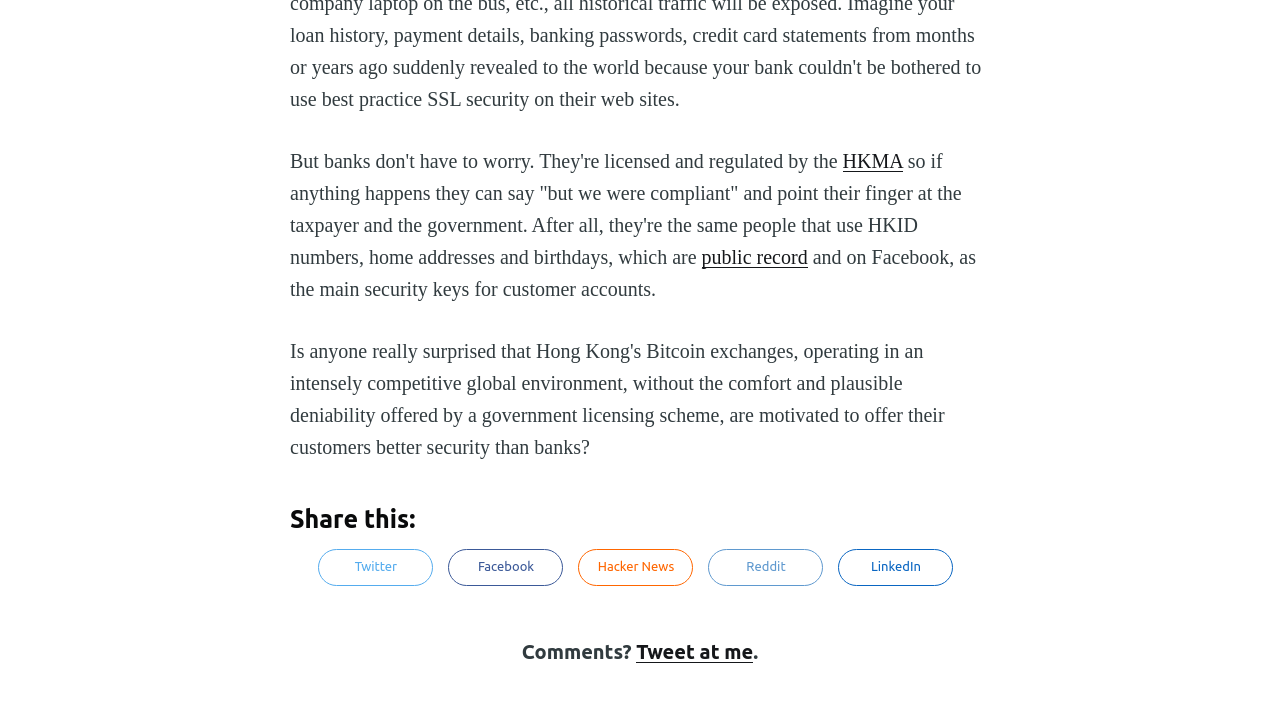Can you find the bounding box coordinates for the element to click on to achieve the instruction: "Visit public record"?

[0.548, 0.346, 0.631, 0.377]